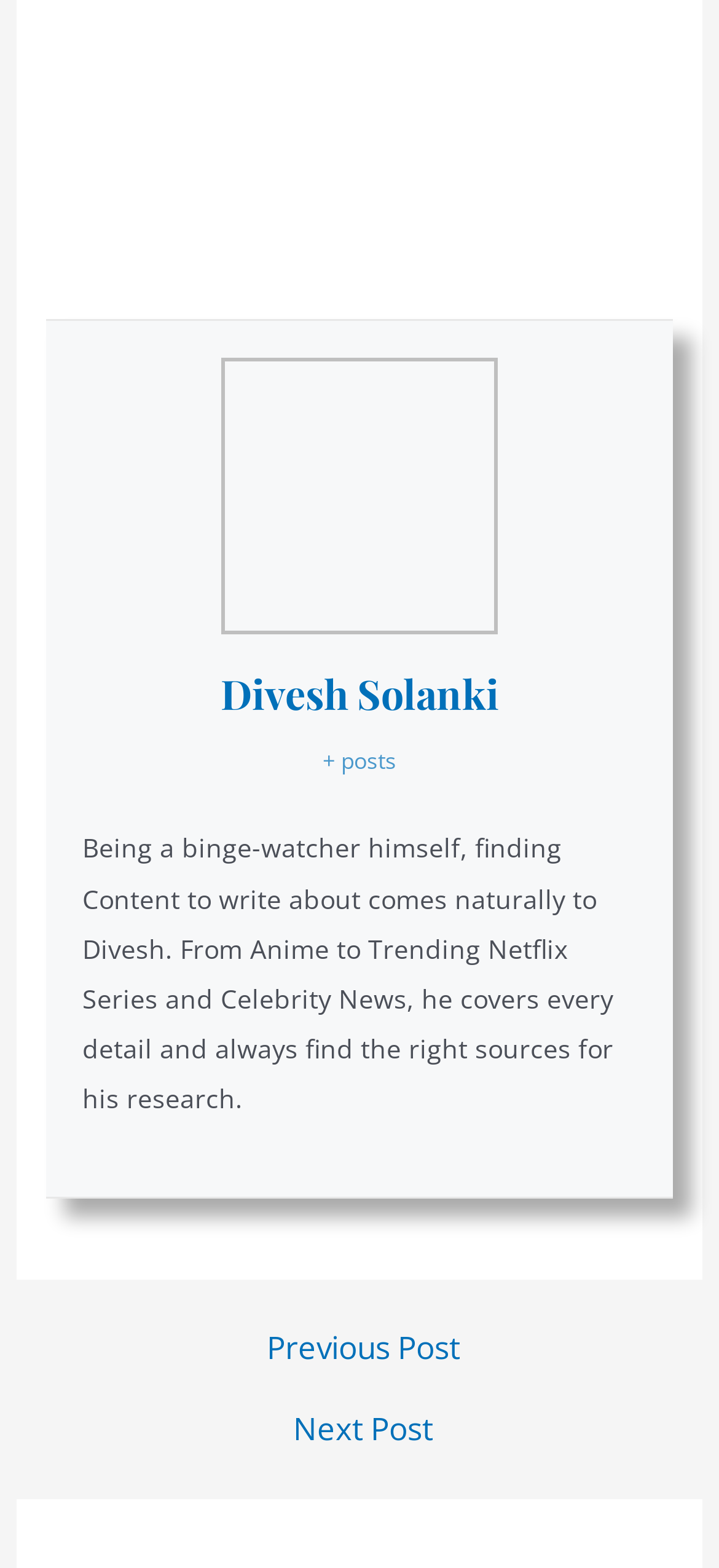Give a one-word or short-phrase answer to the following question: 
What is the purpose of the '+ posts' link?

To view more posts